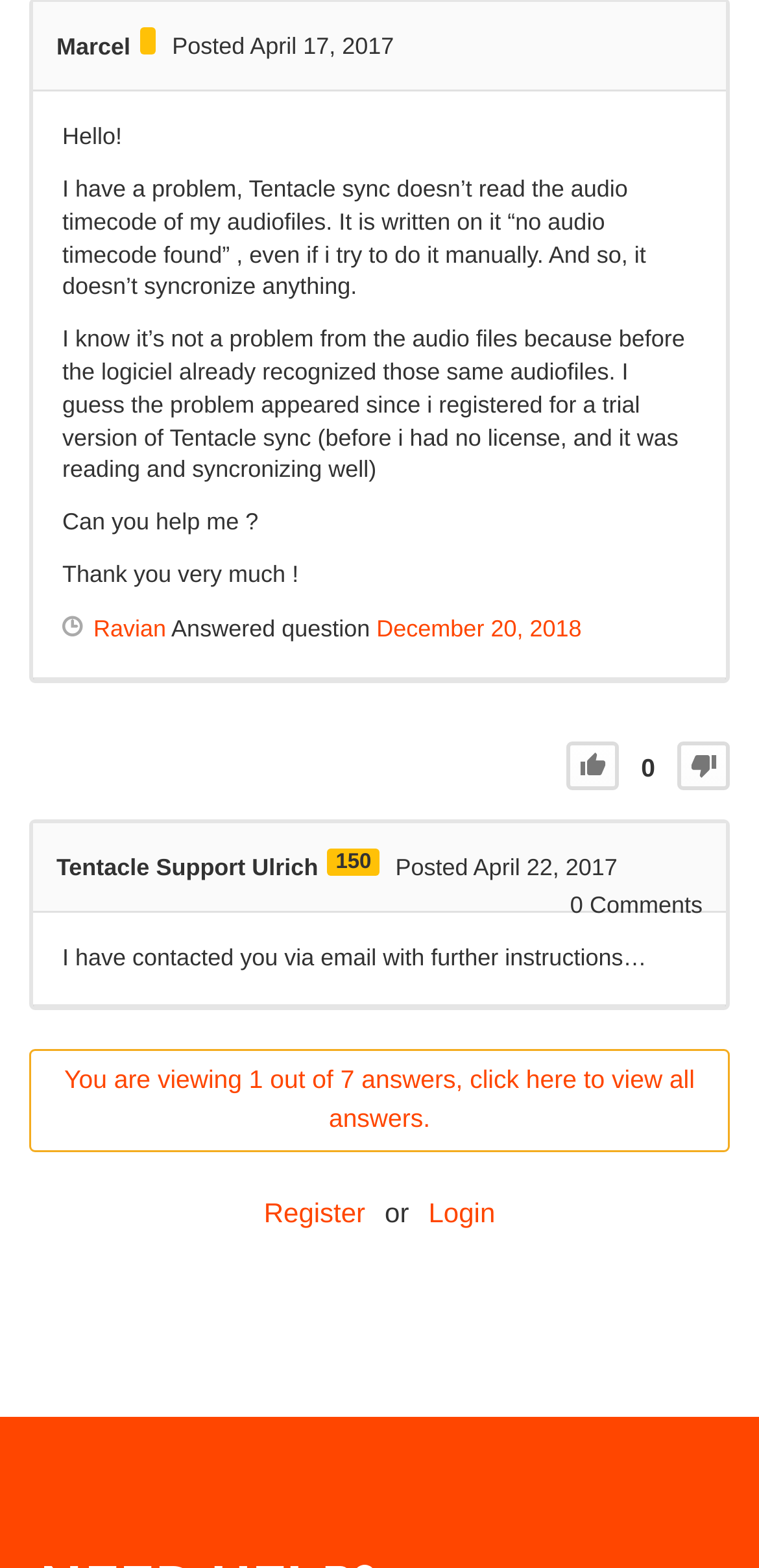Identify the bounding box for the UI element described as: "Tentacle Support Ulrich". The coordinates should be four float numbers between 0 and 1, i.e., [left, top, right, bottom].

[0.074, 0.544, 0.419, 0.562]